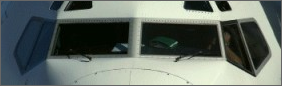Using the image as a reference, answer the following question in as much detail as possible:
Who might appreciate the image?

The image provides a detailed look into the aviation environment, offering an appreciation for cockpit design and craftsmanship that would be of interest to both aviation enthusiasts and professionals alike.